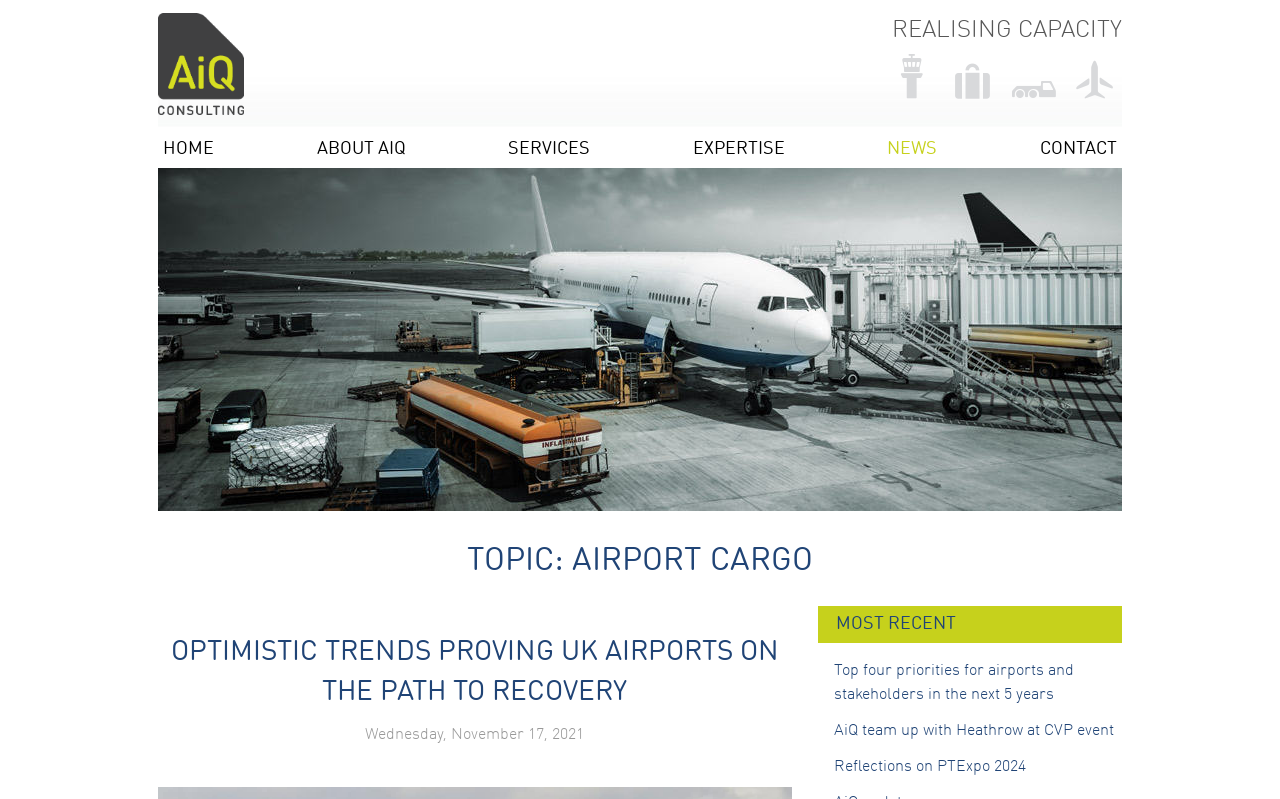Using the webpage screenshot, find the UI element described by parent_node: REALISING CAPACITY. Provide the bounding box coordinates in the format (top-left x, top-left y, bottom-right x, bottom-right y), ensuring all values are floating point numbers between 0 and 1.

[0.123, 0.134, 0.191, 0.155]